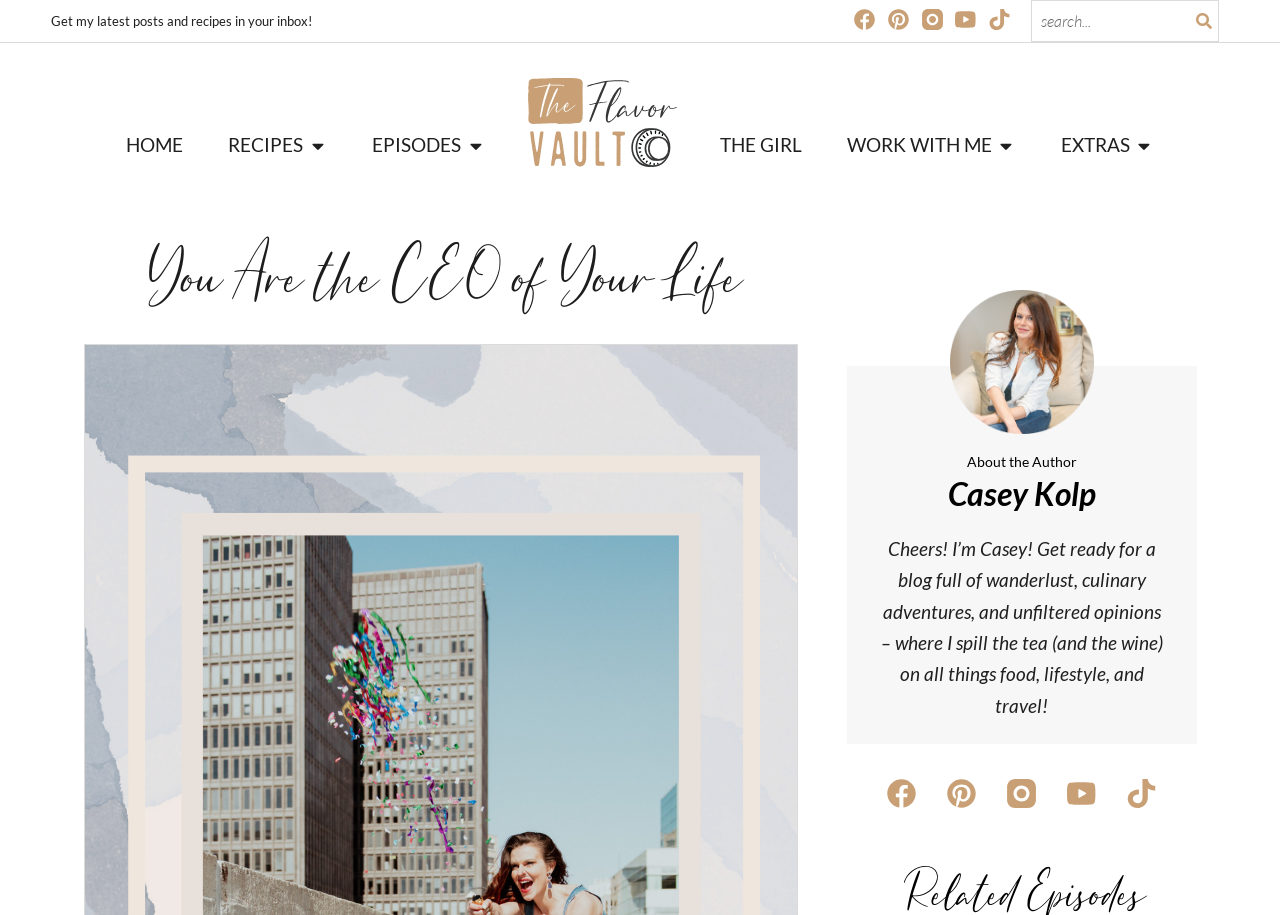Please provide a one-word or phrase answer to the question: 
What is the author's name?

Casey Kolp